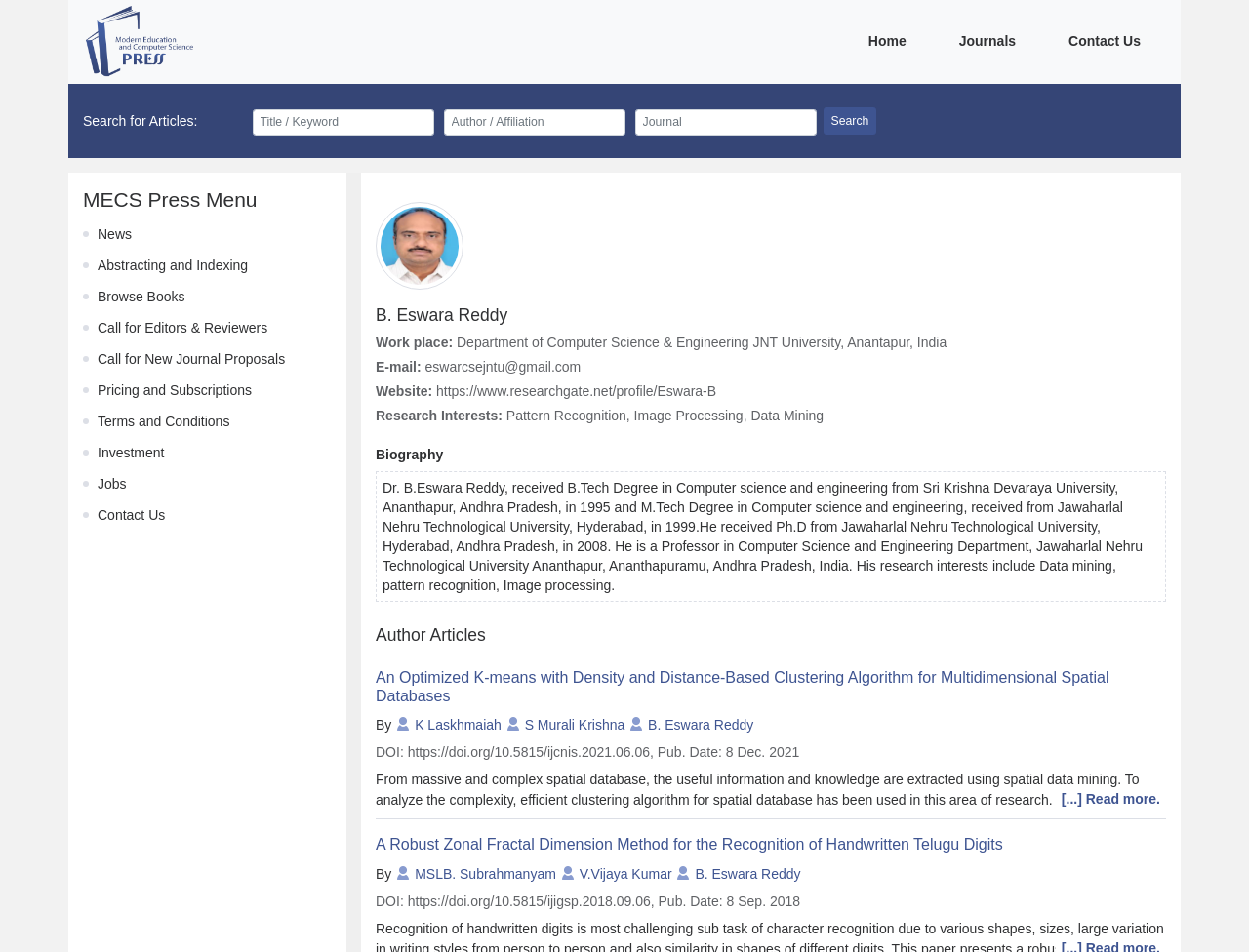Please specify the bounding box coordinates of the clickable section necessary to execute the following command: "go to home page".

None